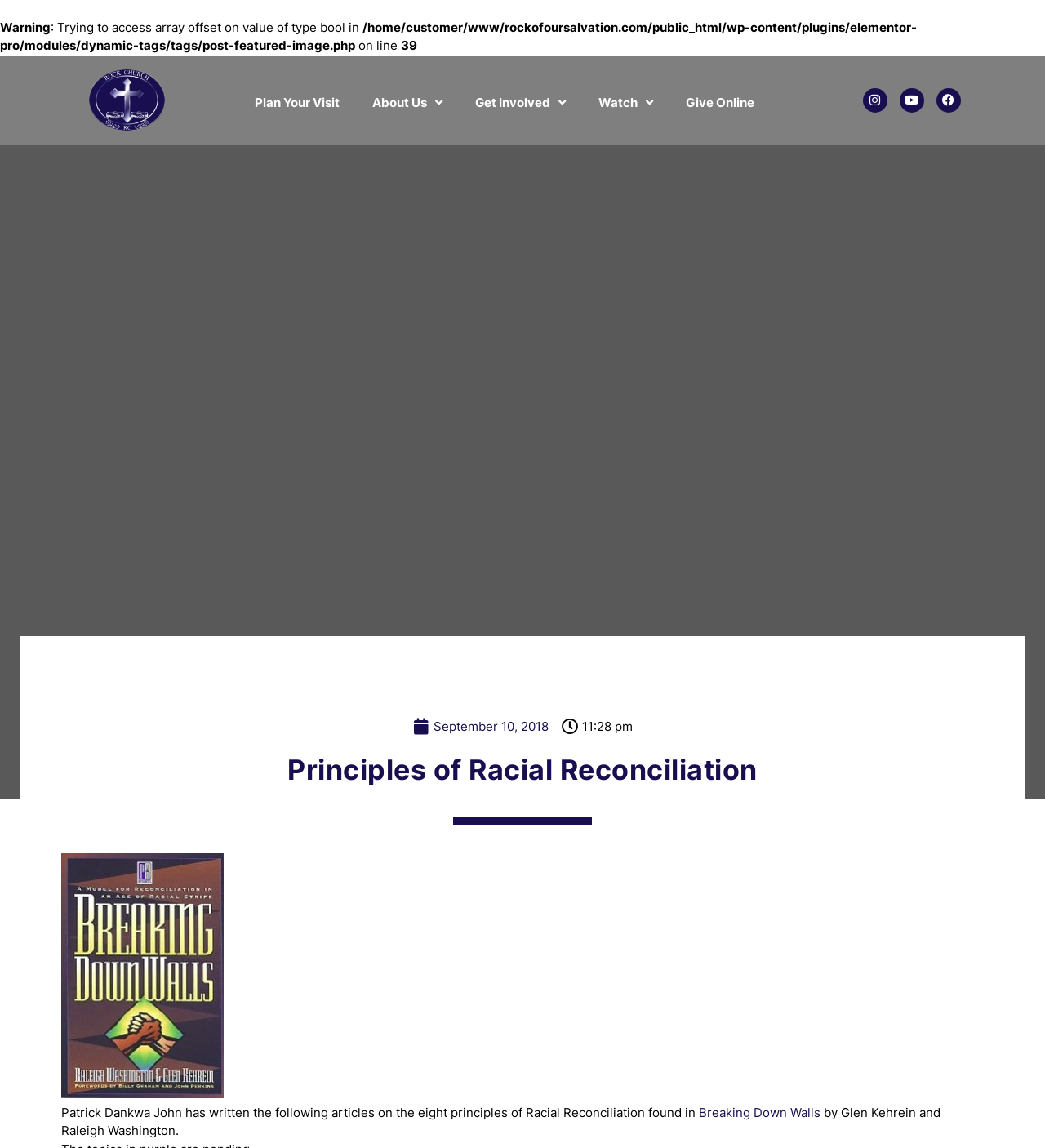Who is the author of the articles?
Please give a detailed and thorough answer to the question, covering all relevant points.

The author of the articles is mentioned in the text as 'Patrick Dankwa John has written the following articles on the eight principles of Racial Reconciliation found in Breaking Down Walls by Glen Kehrein and Raleigh Washington.'